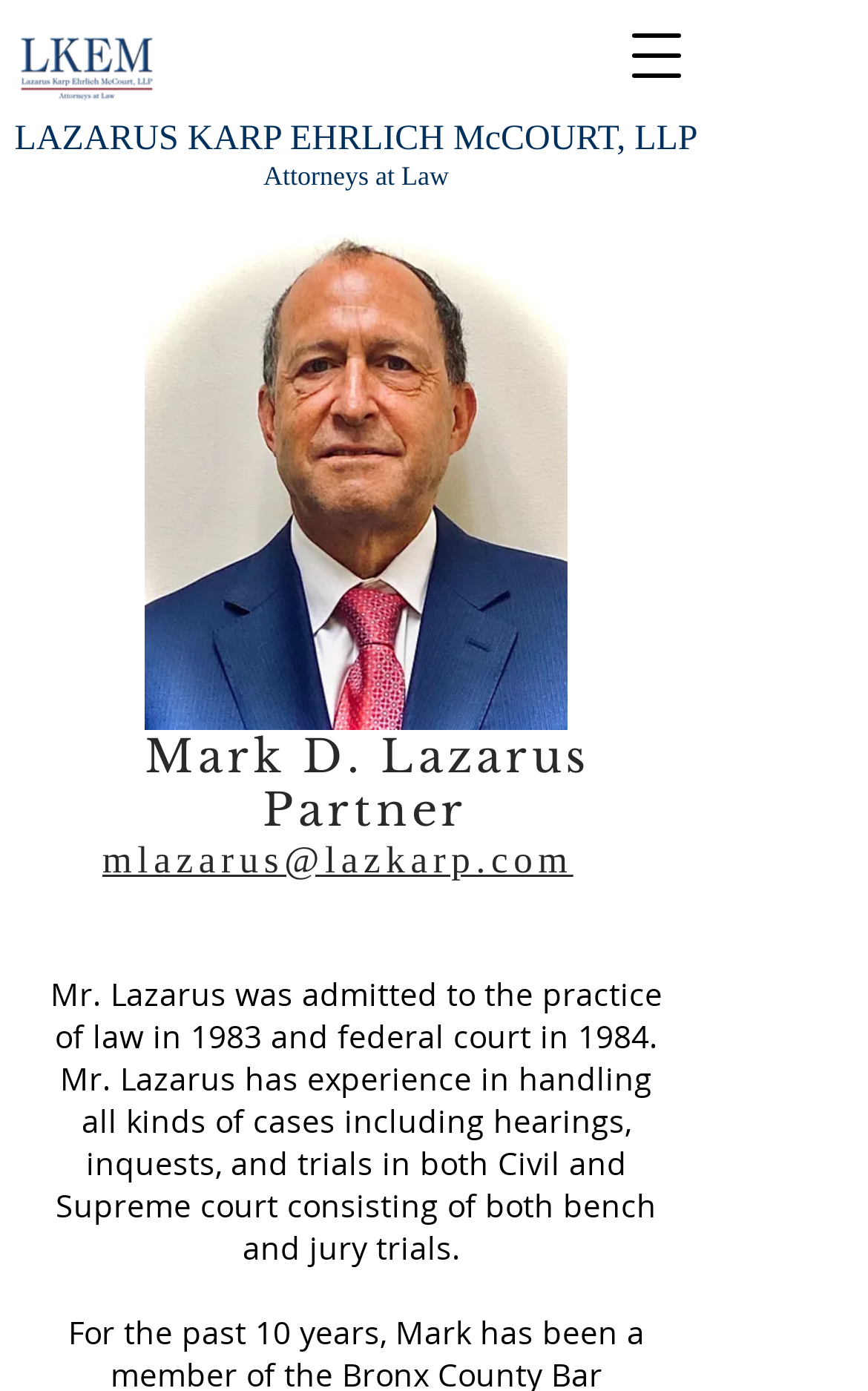Bounding box coordinates are specified in the format (top-left x, top-left y, bottom-right x, bottom-right y). All values are floating point numbers bounded between 0 and 1. Please provide the bounding box coordinate of the region this sentence describes: mlazarus@lazkarp.com

[0.118, 0.603, 0.66, 0.634]